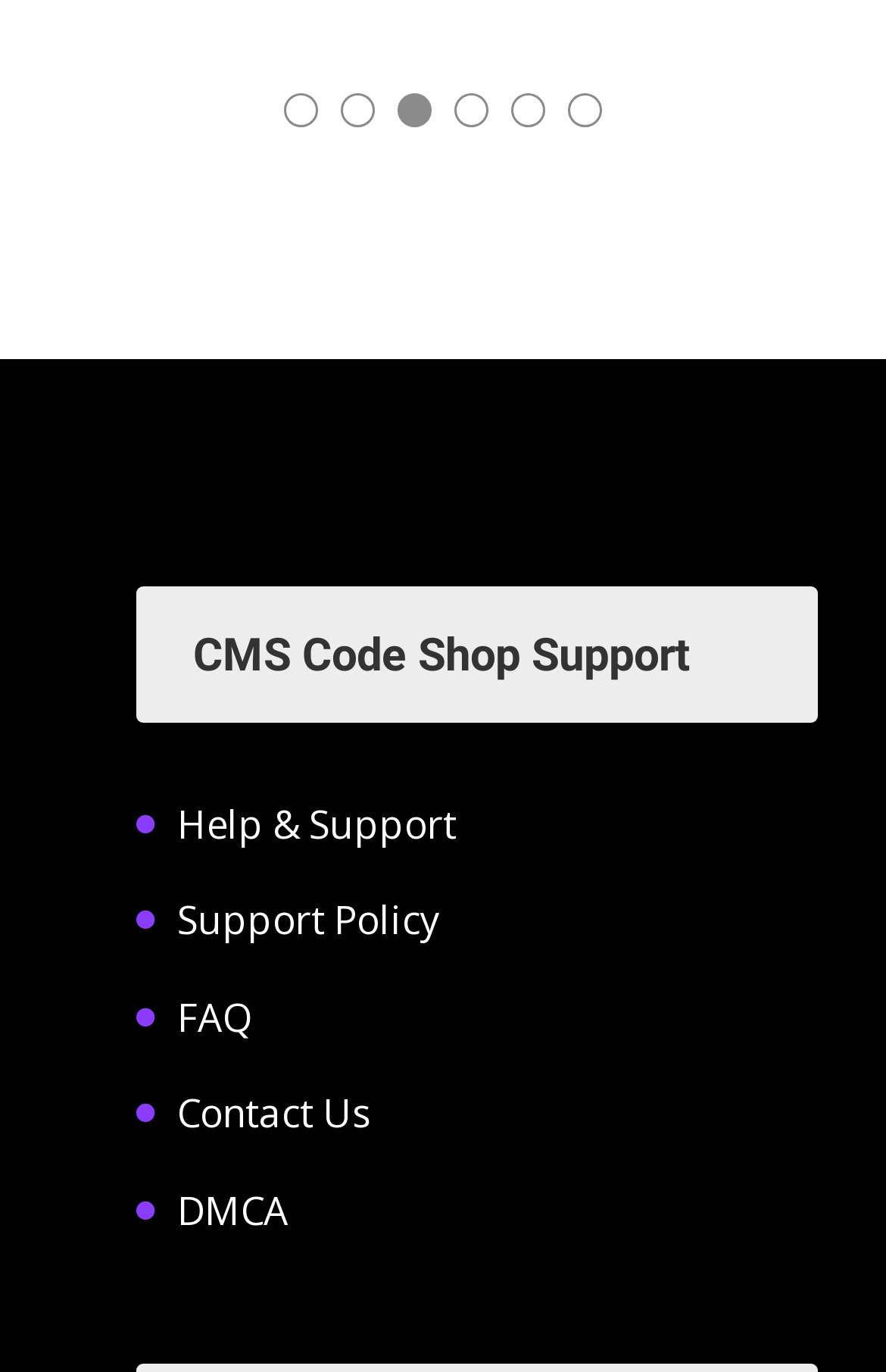How many links are available under 'CMS Code Shop Support'?
Based on the visual, give a brief answer using one word or a short phrase.

5